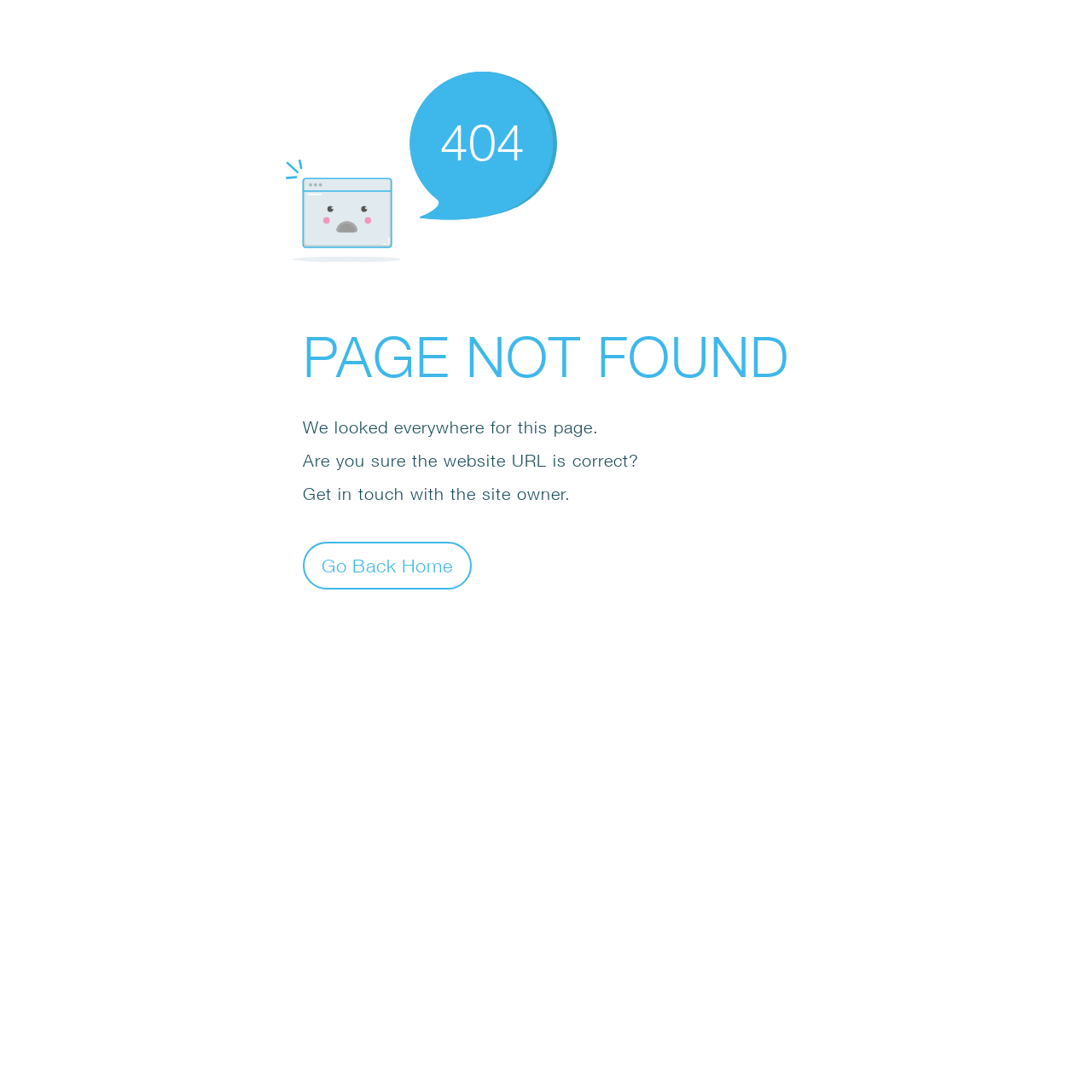Detail the various sections and features of the webpage.

The webpage displays an error message, indicating that the page was not found. At the top, there is a small icon, an SVG element, positioned slightly to the right of the center. Below the icon, a large "404" text is displayed, followed by the main error message "PAGE NOT FOUND" in a prominent font. 

Below the main error message, there are three paragraphs of text. The first paragraph reads "We looked everywhere for this page." The second paragraph asks "Are you sure the website URL is correct?" and the third paragraph suggests "Get in touch with the site owner." 

At the bottom, there is a button labeled "Go Back Home", positioned slightly to the right of the center, allowing users to navigate back to the homepage.